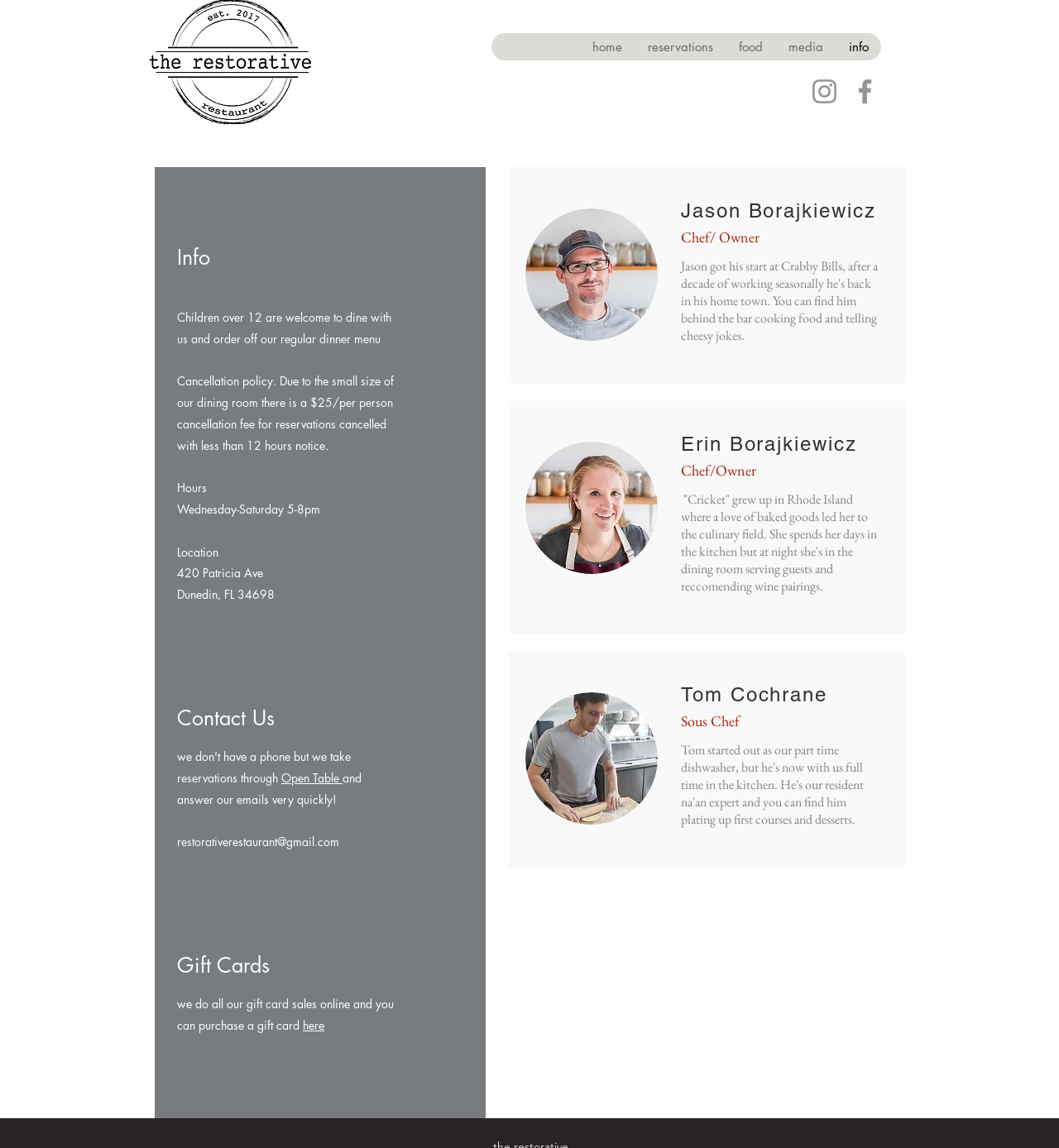Please determine the bounding box coordinates of the area that needs to be clicked to complete this task: 'View Instagram page'. The coordinates must be four float numbers between 0 and 1, formatted as [left, top, right, bottom].

[0.763, 0.066, 0.794, 0.094]